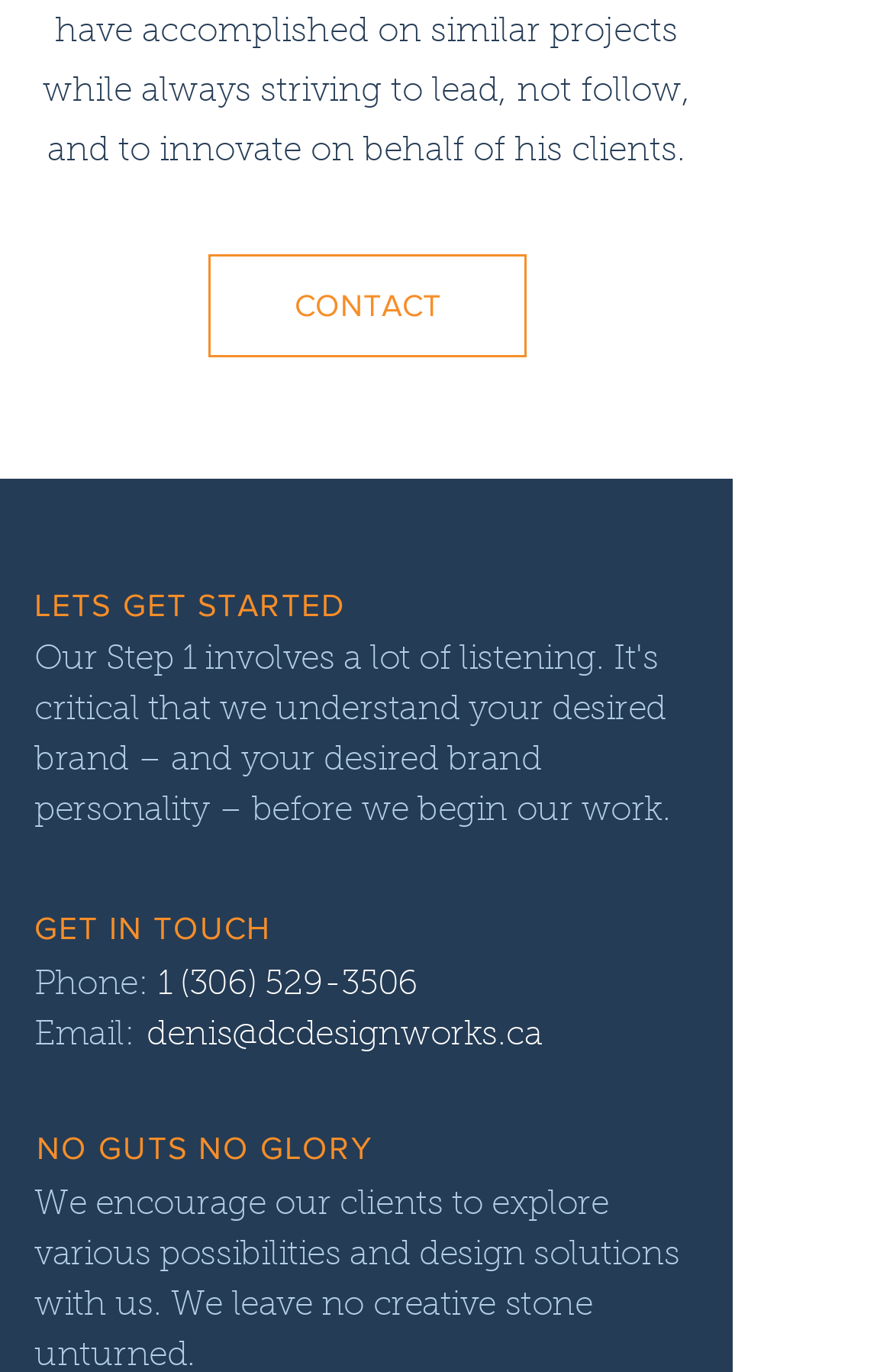What is the first step in the process? Using the information from the screenshot, answer with a single word or phrase.

Listening